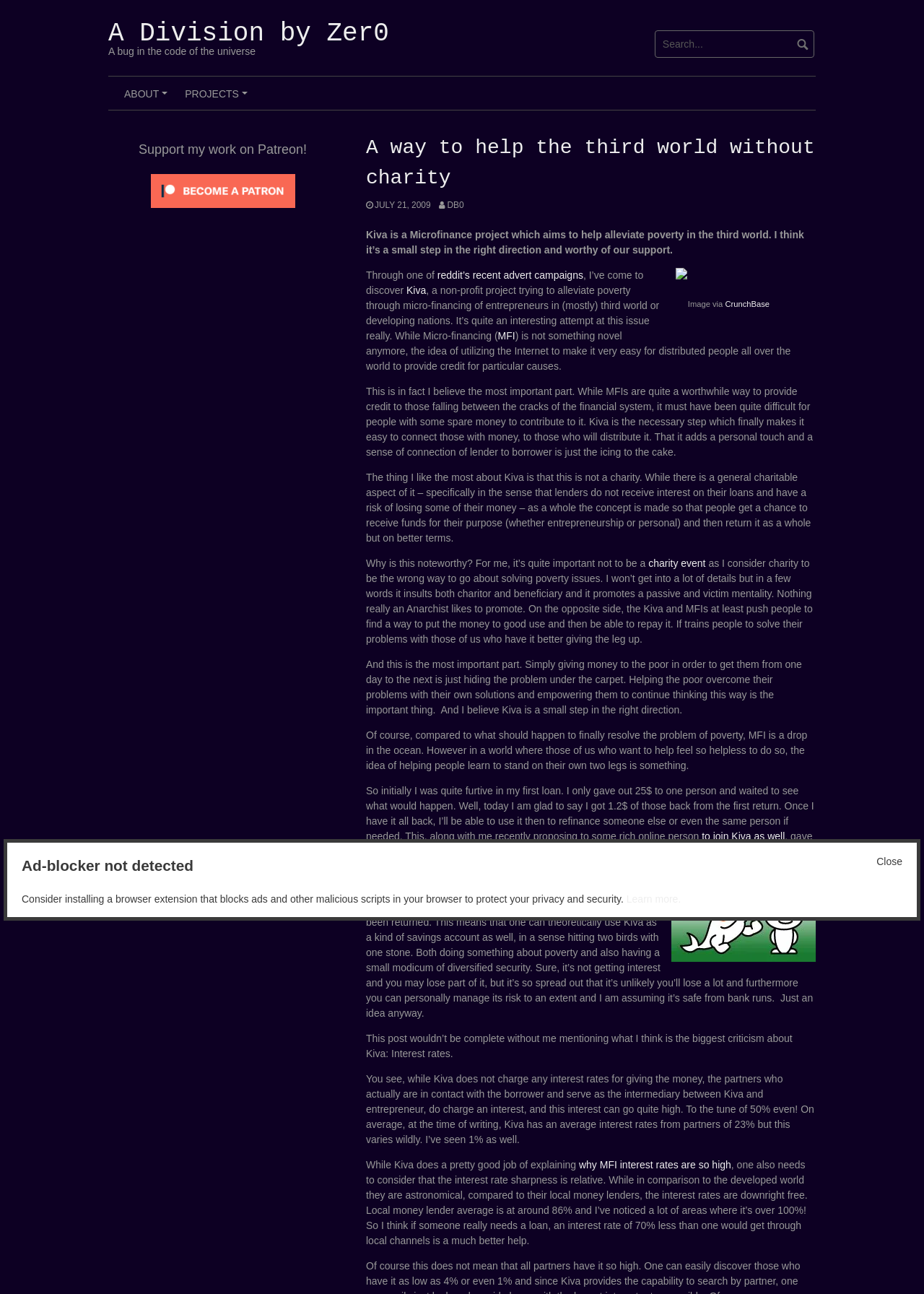What is the author's opinion about charity?
Can you offer a detailed and complete answer to this question?

I found the answer by reading the text content of the webpage, specifically the sentence 'I won’t get into a lot of details but in a few words it insults both charitor and beneficiary and it promotes a passive and victim mentality.'